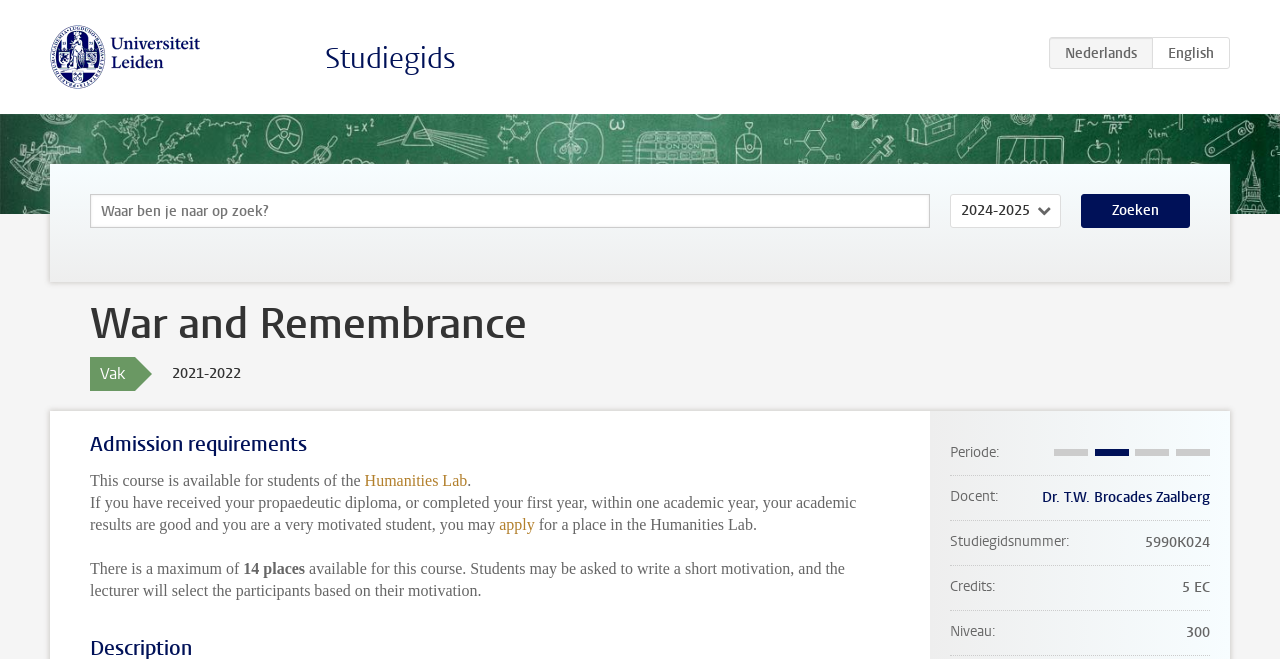Please locate the bounding box coordinates of the element that should be clicked to achieve the given instruction: "Apply for a place in the Humanities Lab".

[0.39, 0.782, 0.418, 0.808]